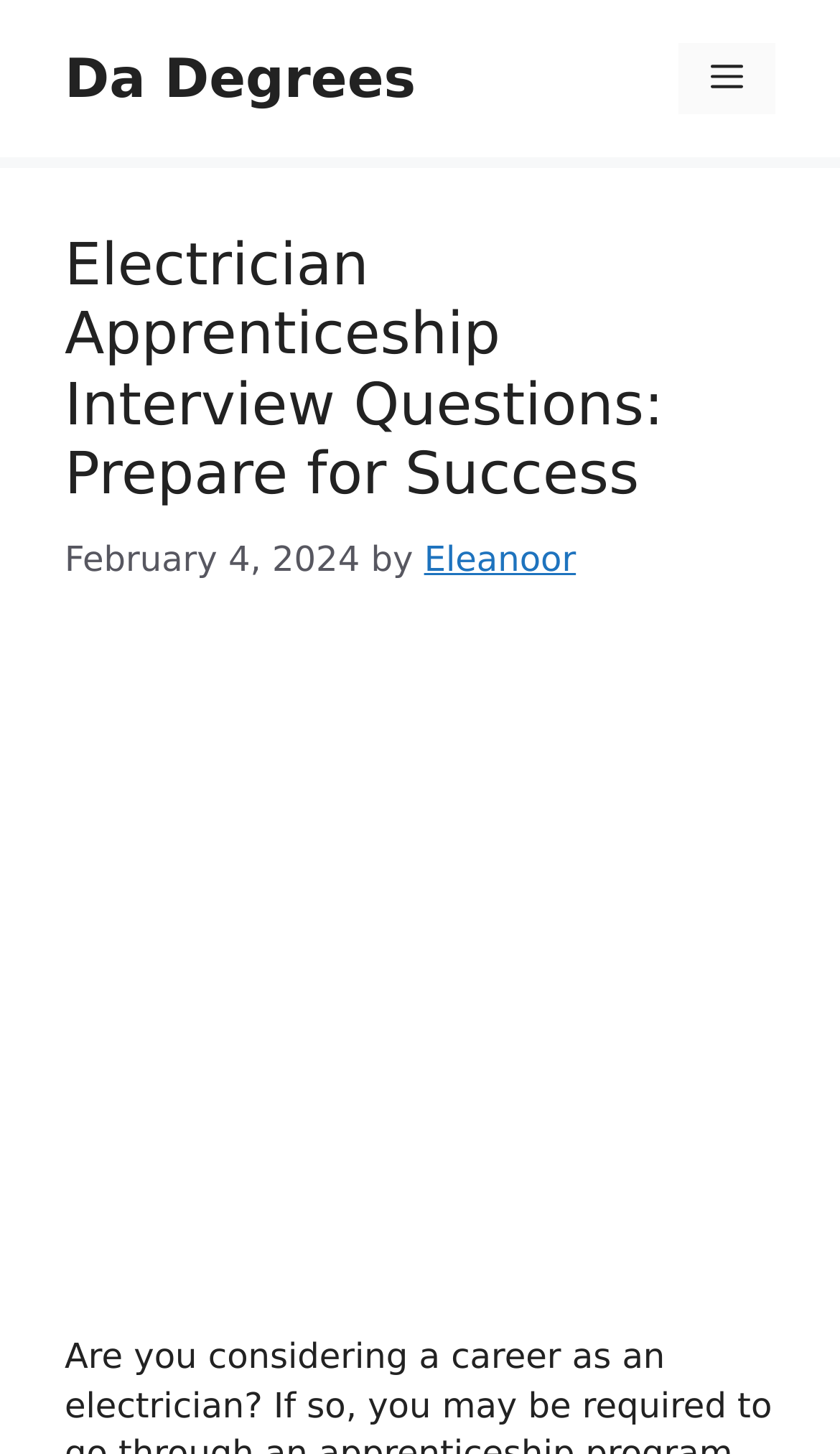Utilize the details in the image to give a detailed response to the question: Is the menu expanded?

I found that the menu is not expanded by looking at the button element in the navigation section, which has an attribute 'expanded' set to 'False'.